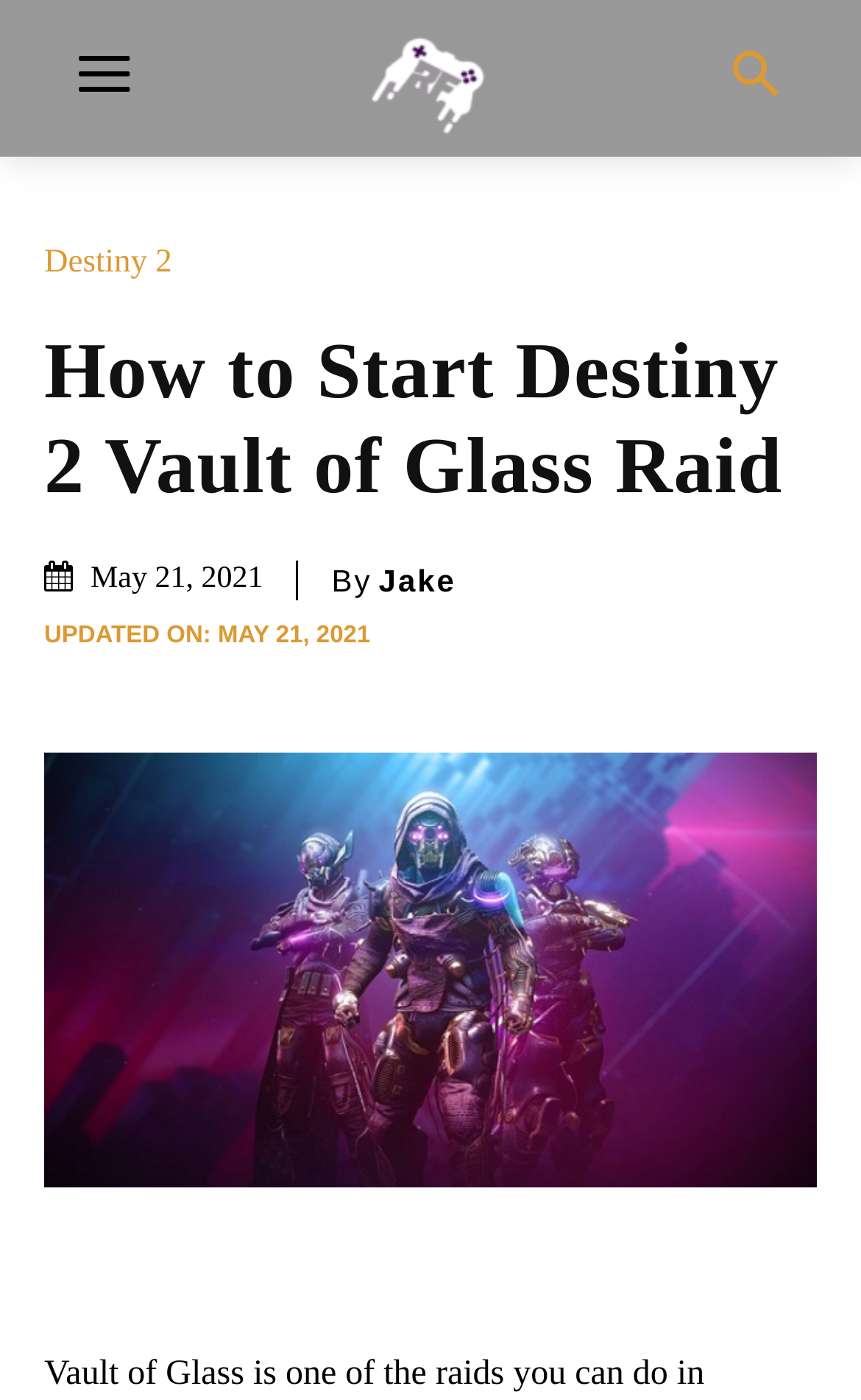What is the date of the article?
Please provide a single word or phrase as your answer based on the image.

May 21, 2021